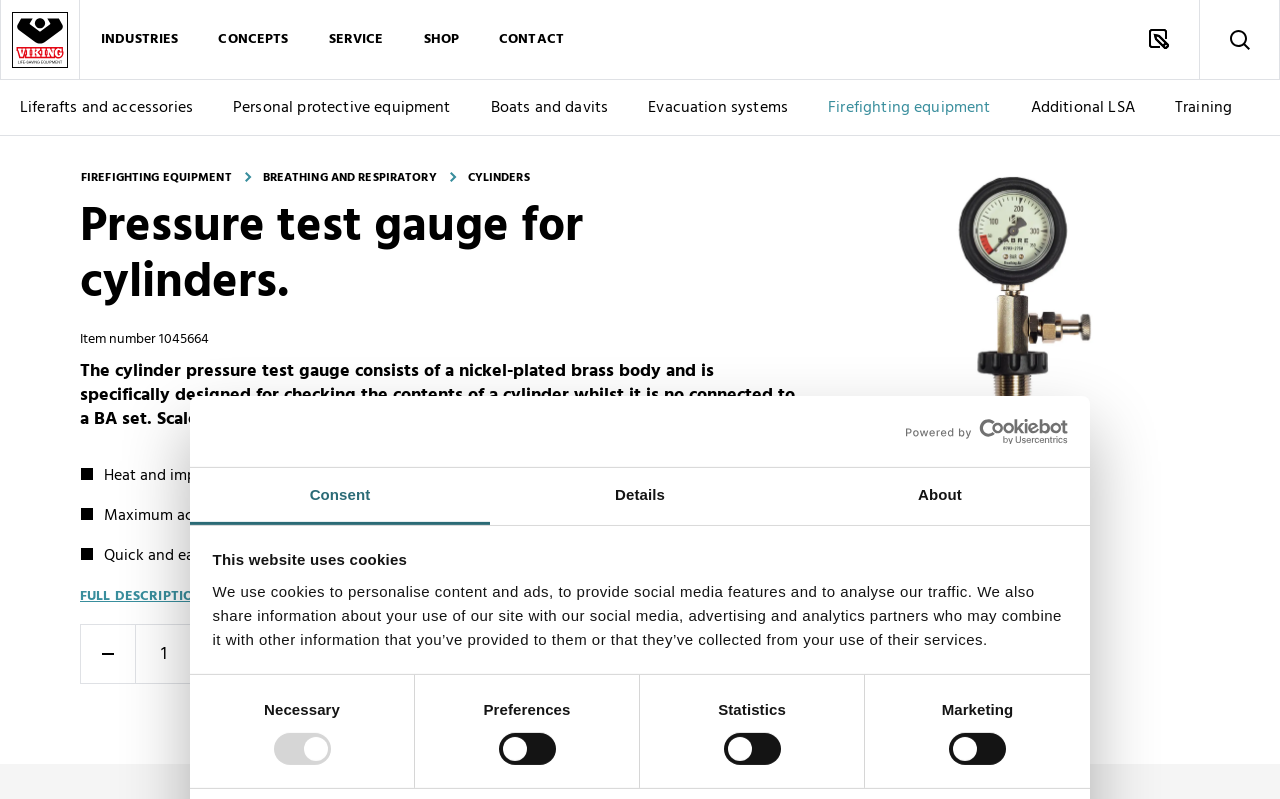Please identify the coordinates of the bounding box that should be clicked to fulfill this instruction: "View 'FULL DESCRIPTION'".

[0.062, 0.732, 0.159, 0.761]